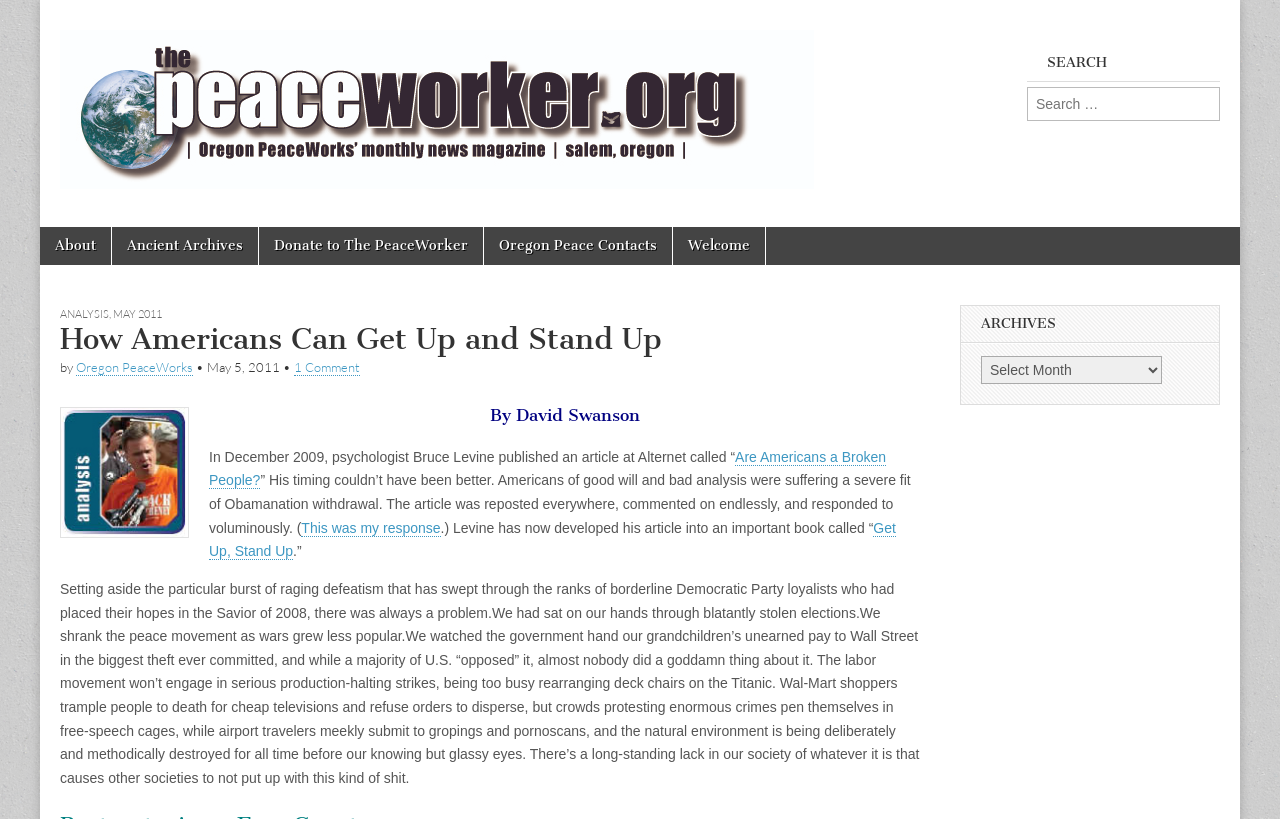Please pinpoint the bounding box coordinates for the region I should click to adhere to this instruction: "Read the article 'How Americans Can Get Up and Stand Up'".

[0.047, 0.395, 0.719, 0.436]